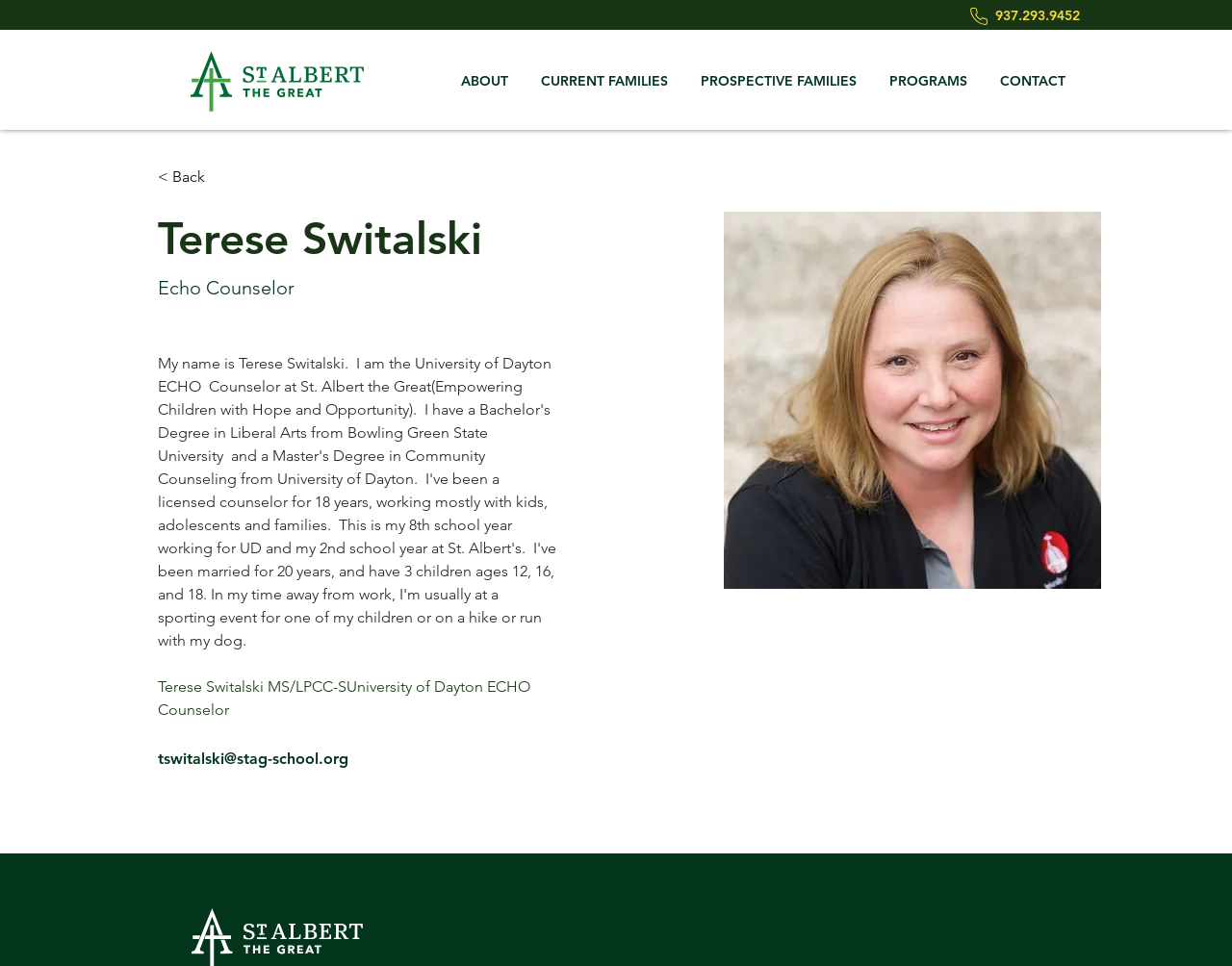Is there a navigation menu on the top?
Provide an in-depth and detailed explanation in response to the question.

I found a navigation menu on the top by looking at the elements with the text 'ABOUT', 'CURRENT FAMILIES', 'PROSPECTIVE FAMILIES', 'PROGRAMS', and 'CONTACT', which are arranged horizontally and have a similar style.